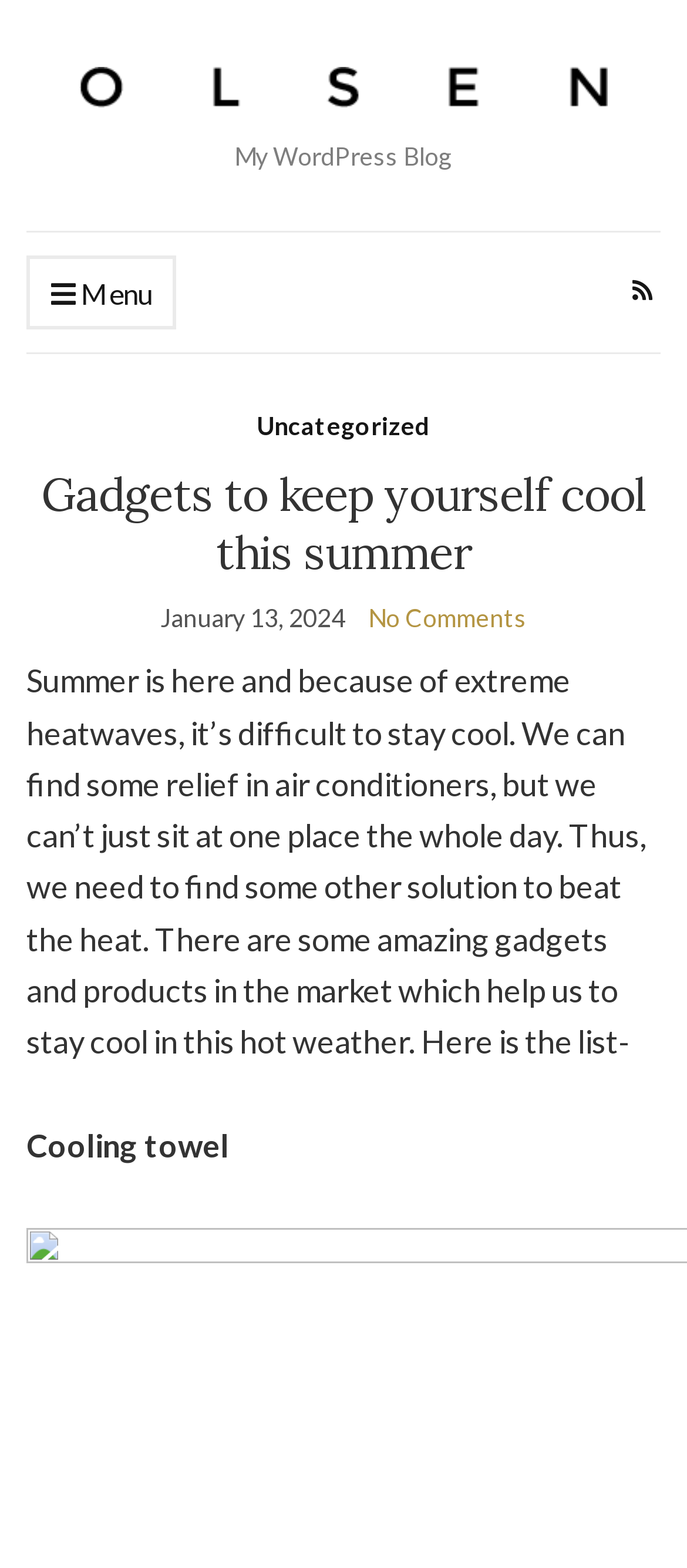Explain in detail what is displayed on the webpage.

The webpage is a blog post titled "Gadgets to keep yourself cool this summer" on a website called "My Blog". At the top left, there is a link to "My Blog" accompanied by an image with the same name. Next to it, there is a static text "My WordPress Blog". 

On the top right, there is a menu link represented by an icon '\ue015'. On the opposite side, there is a link with an icon '\ue055' that expands to show a link to "Uncategorized" and a heading that repeats the title of the blog post. 

Below the title, there is a time stamp showing the date "January 13, 2024". Next to it, there is a link indicating "No Comments". 

The main content of the blog post starts below, discussing the difficulty of staying cool during heatwaves and the need for gadgets and products to help with that. The text continues to list some of these gadgets, starting with a "Cooling towel".